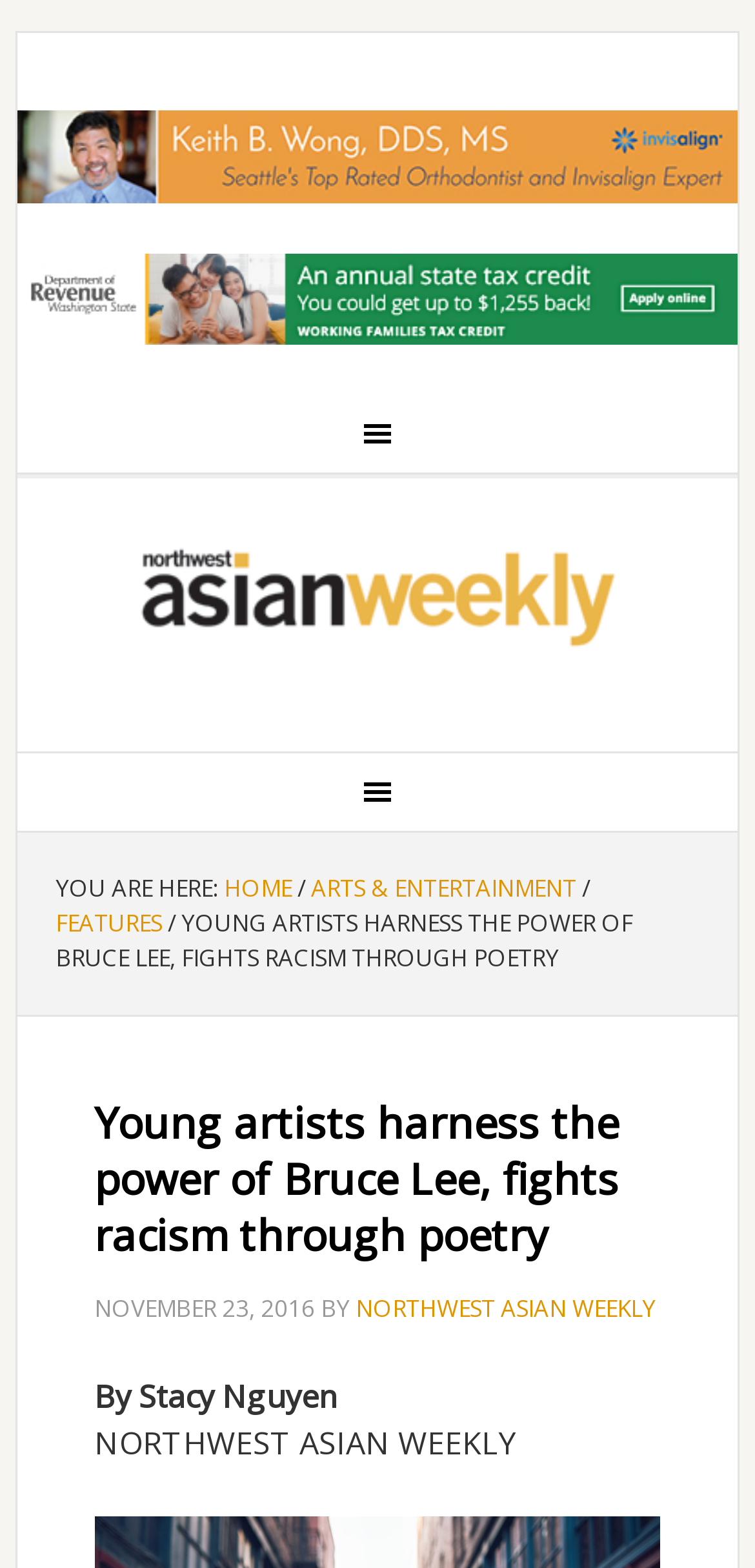Please provide the bounding box coordinates for the element that needs to be clicked to perform the following instruction: "Read the article by Stacy Nguyen". The coordinates should be given as four float numbers between 0 and 1, i.e., [left, top, right, bottom].

[0.125, 0.877, 0.448, 0.904]